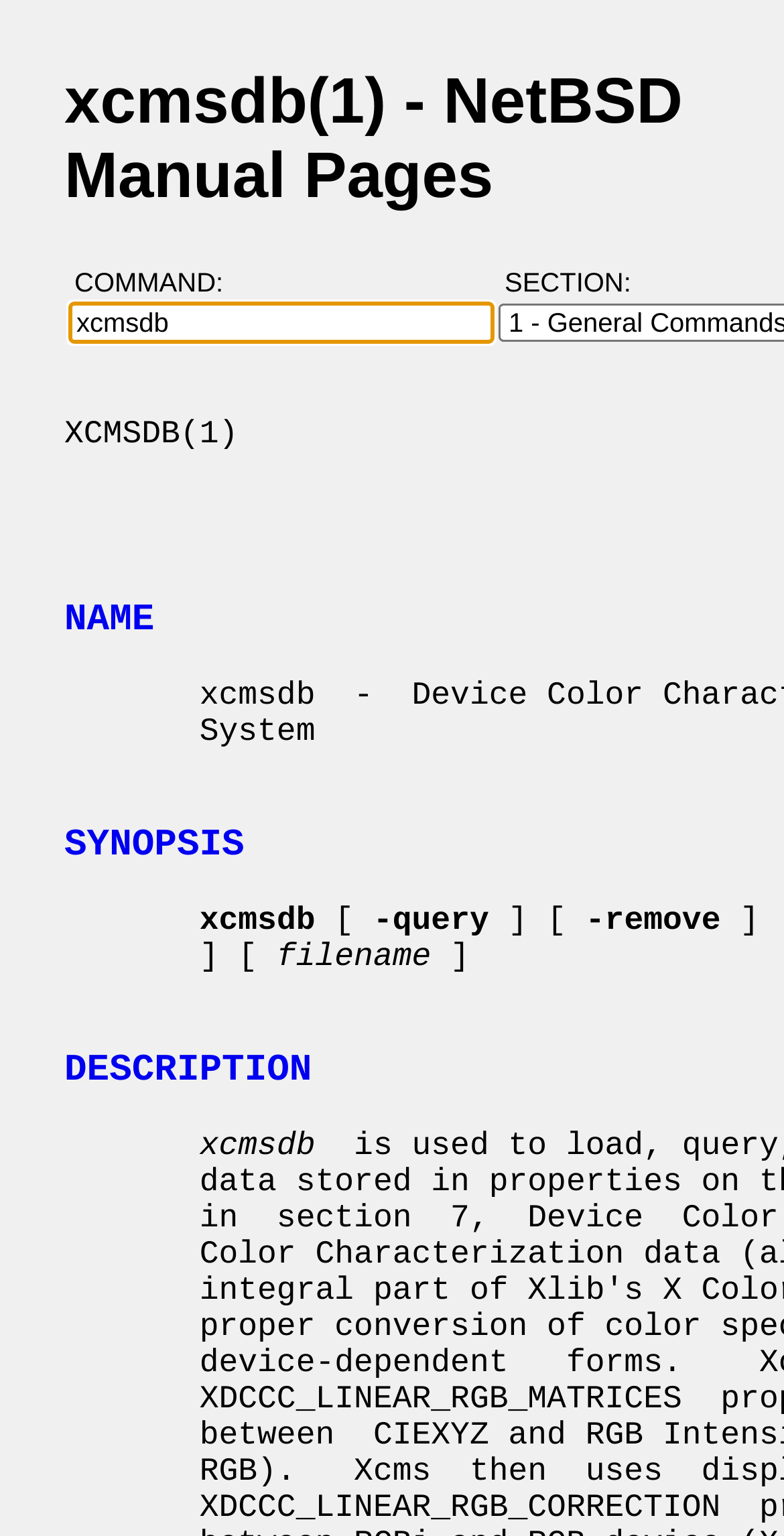What is the purpose of the xcmsdb command?
Look at the image and provide a short answer using one word or a phrase.

Not specified